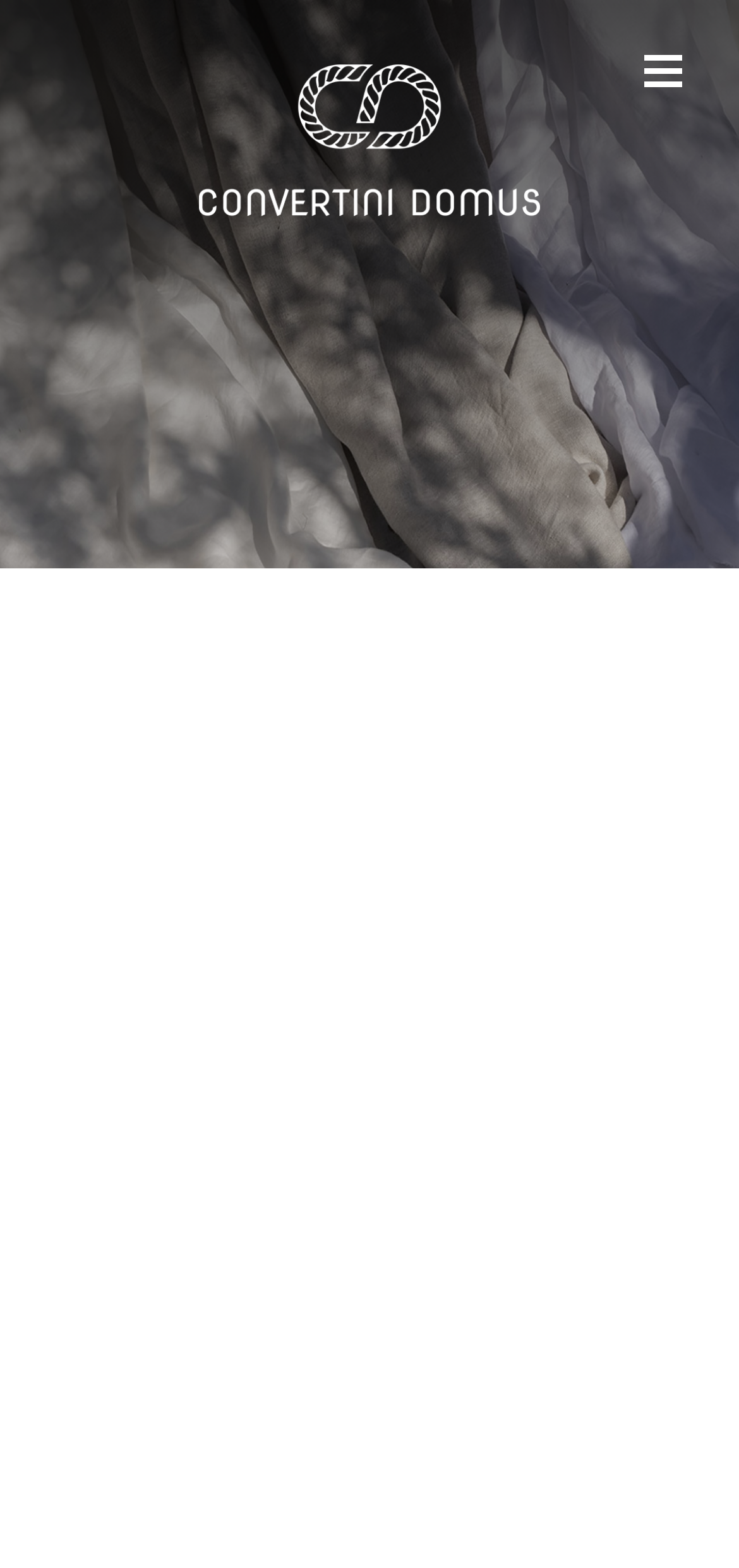Based on the element description "parent_node: HOME", predict the bounding box coordinates of the UI element.

[0.833, 0.016, 0.962, 0.076]